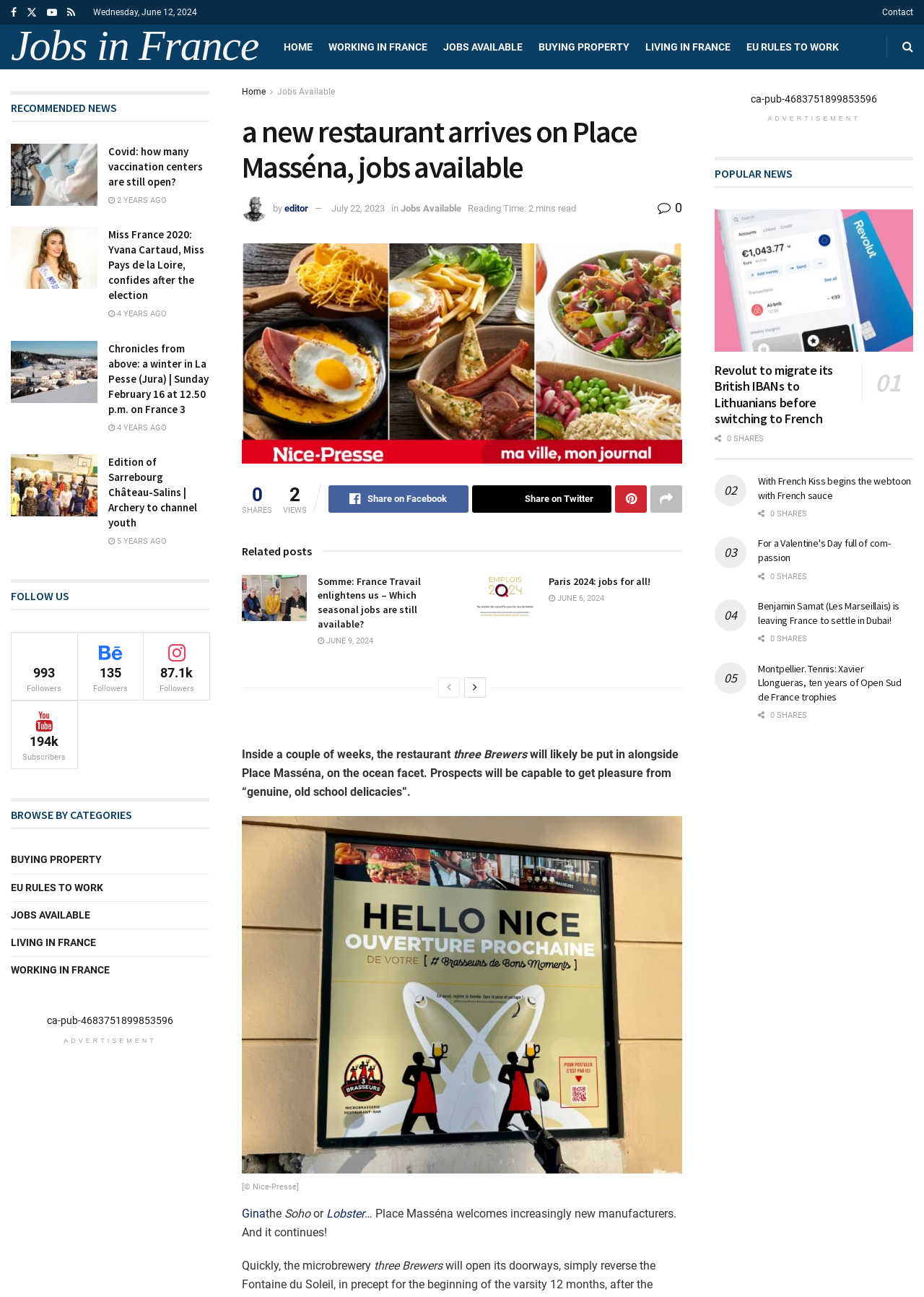Can you find and generate the webpage's heading?

a new restaurant arrives on Place Masséna, jobs available